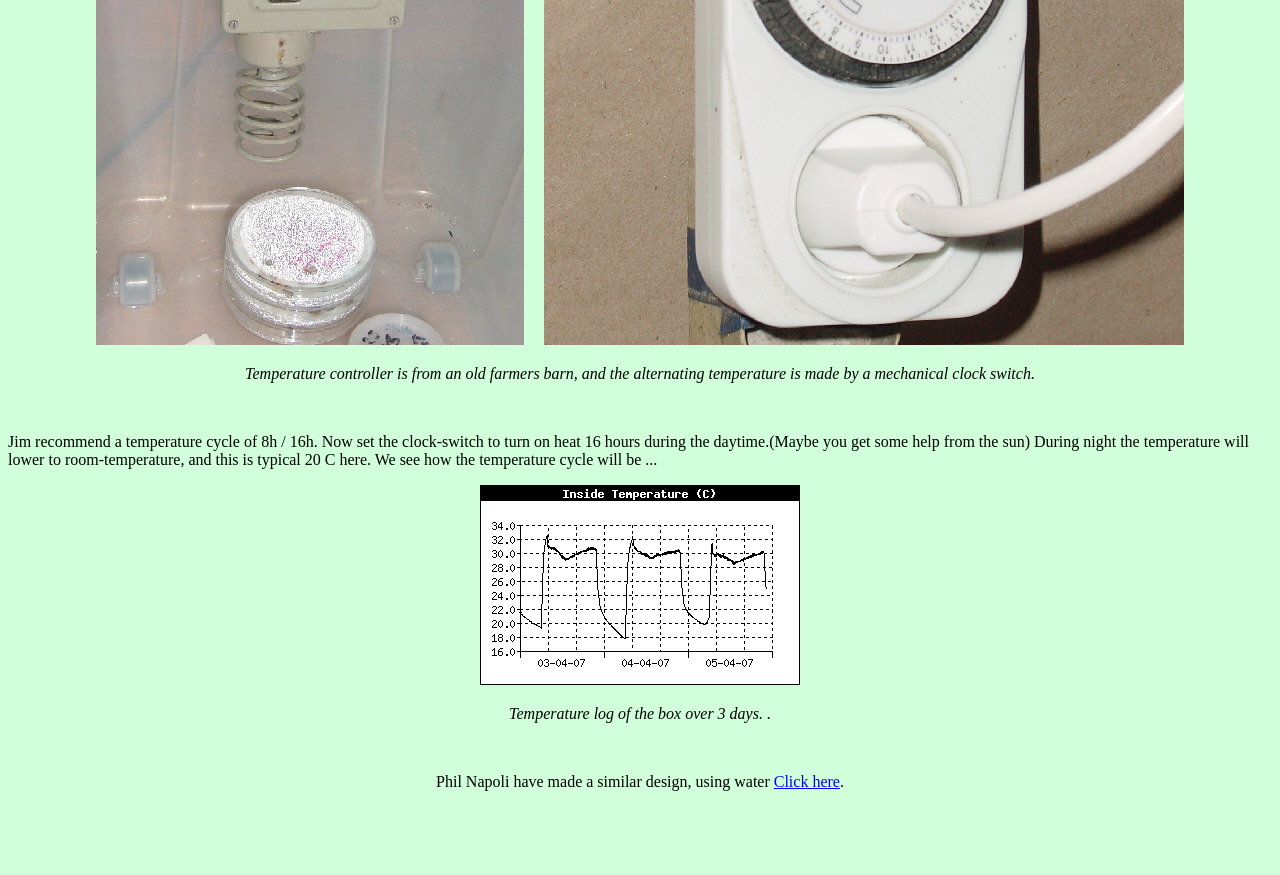Determine the bounding box for the described HTML element: "Click here". Ensure the coordinates are four float numbers between 0 and 1 in the format [left, top, right, bottom].

[0.604, 0.883, 0.656, 0.903]